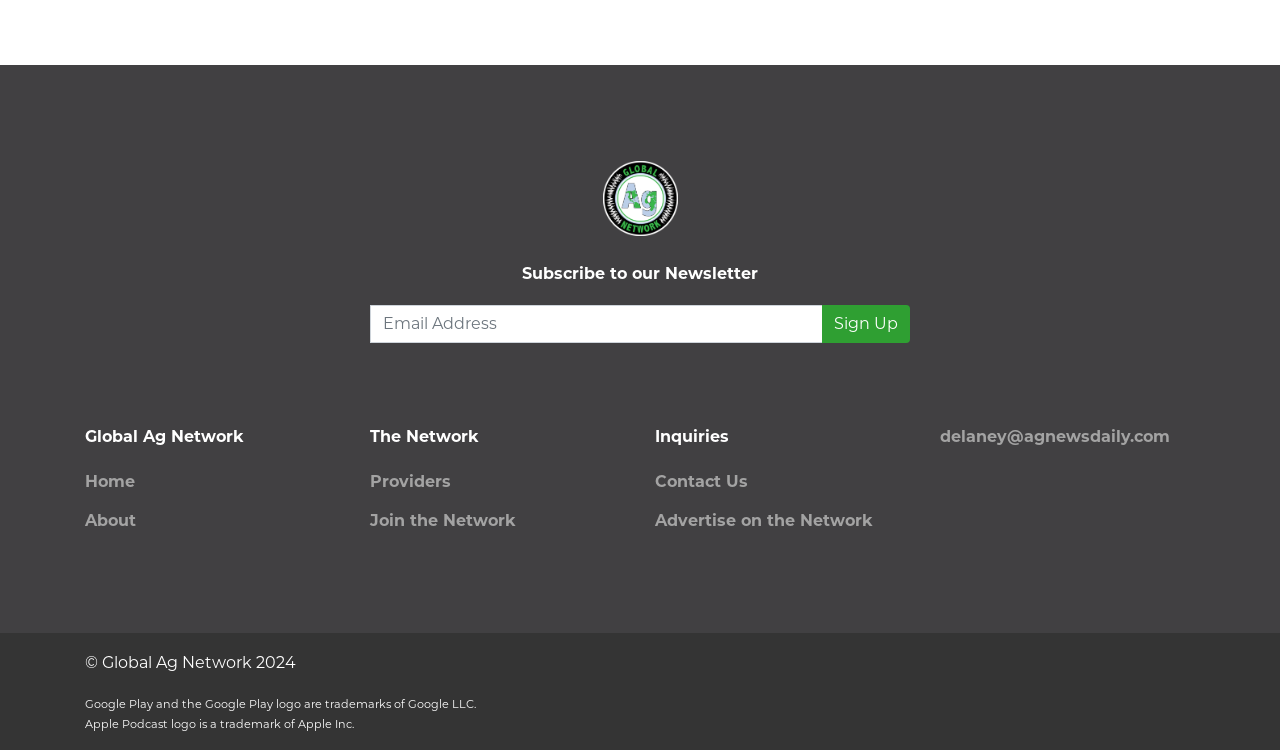Refer to the image and provide an in-depth answer to the question: 
What is the purpose of the textbox?

The textbox is located below the 'Subscribe to our Newsletter' text and has a label 'Email:' next to it. This suggests that the purpose of the textbox is to input an email address, likely to subscribe to a newsletter.